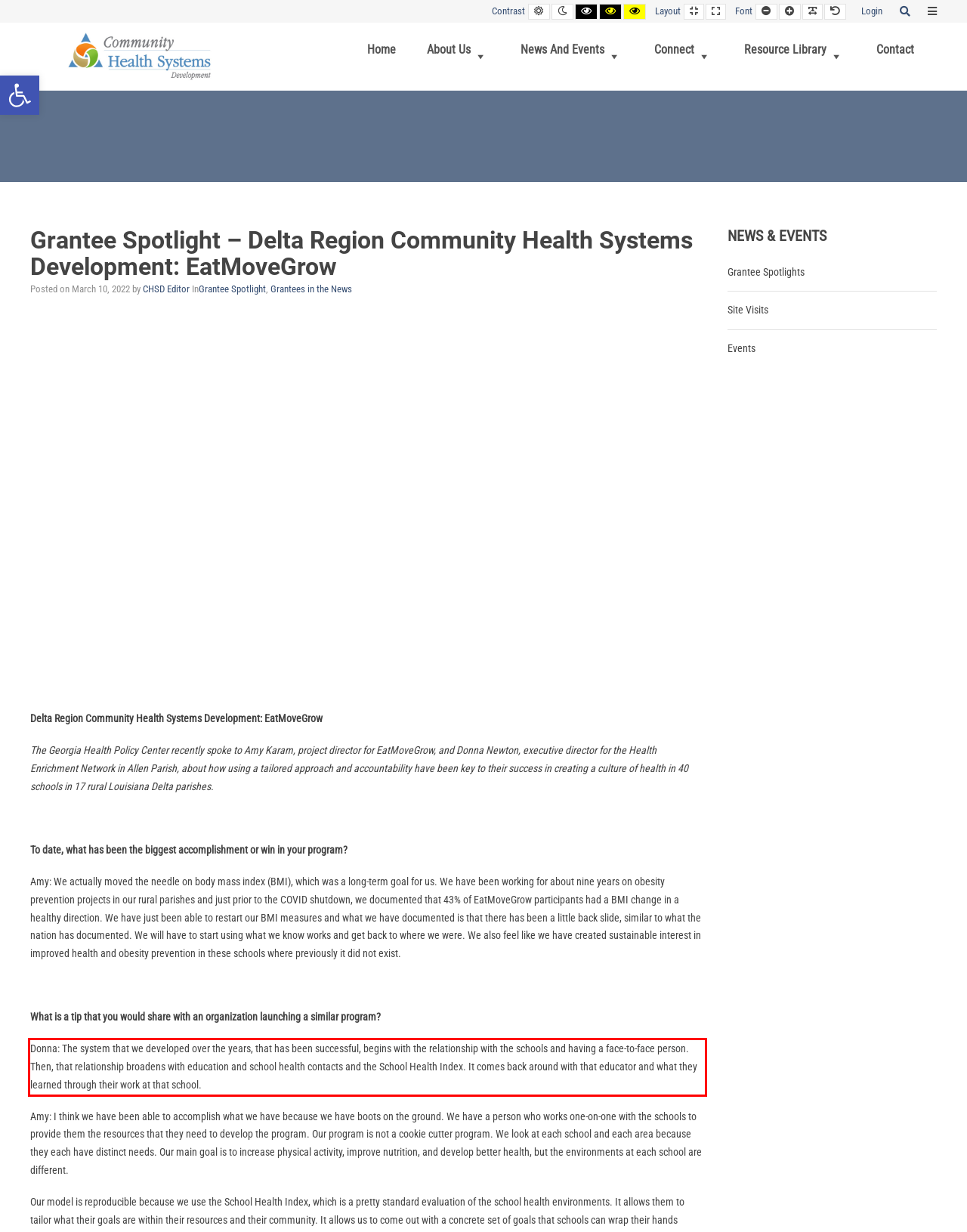Analyze the screenshot of a webpage where a red rectangle is bounding a UI element. Extract and generate the text content within this red bounding box.

Donna: The system that we developed over the years, that has been successful, begins with the relationship with the schools and having a face-to-face person. Then, that relationship broadens with education and school health contacts and the School Health Index. It comes back around with that educator and what they learned through their work at that school.